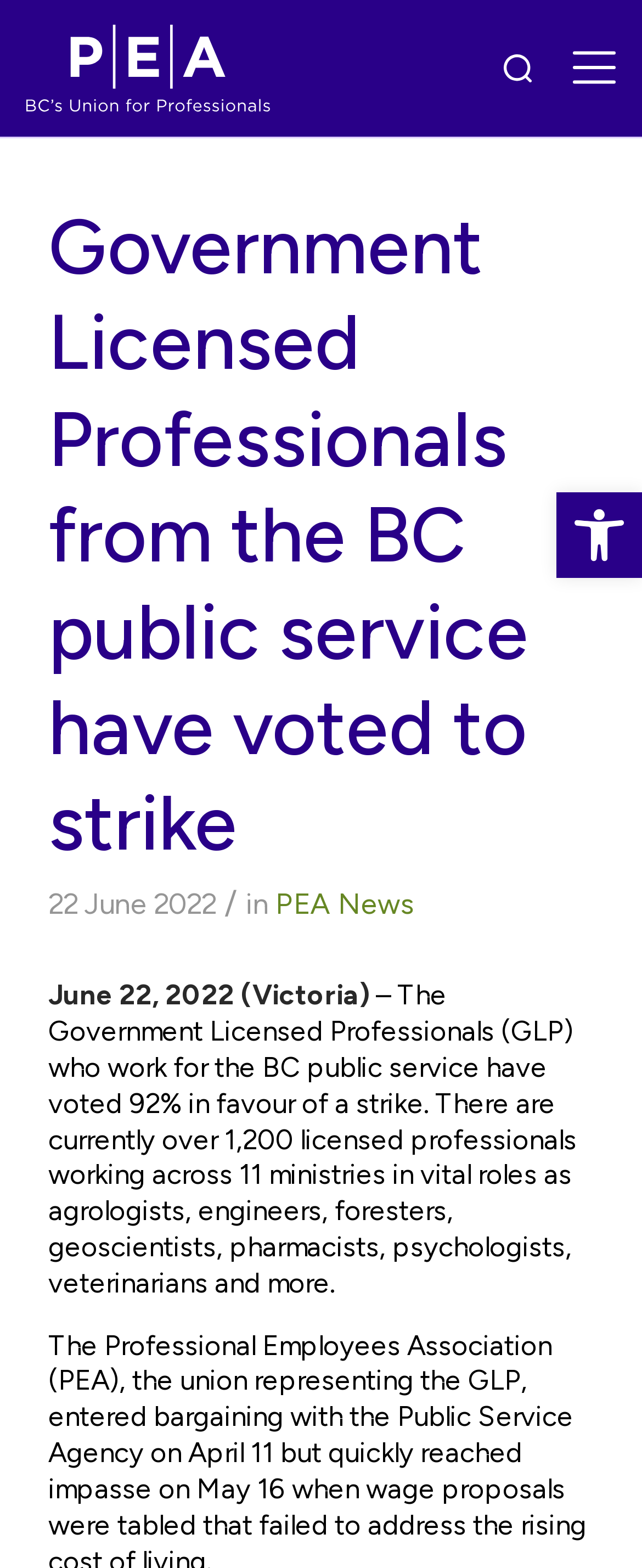Please find the bounding box coordinates in the format (top-left x, top-left y, bottom-right x, bottom-right y) for the given element description. Ensure the coordinates are floating point numbers between 0 and 1. Description: PEA News

[0.429, 0.565, 0.644, 0.587]